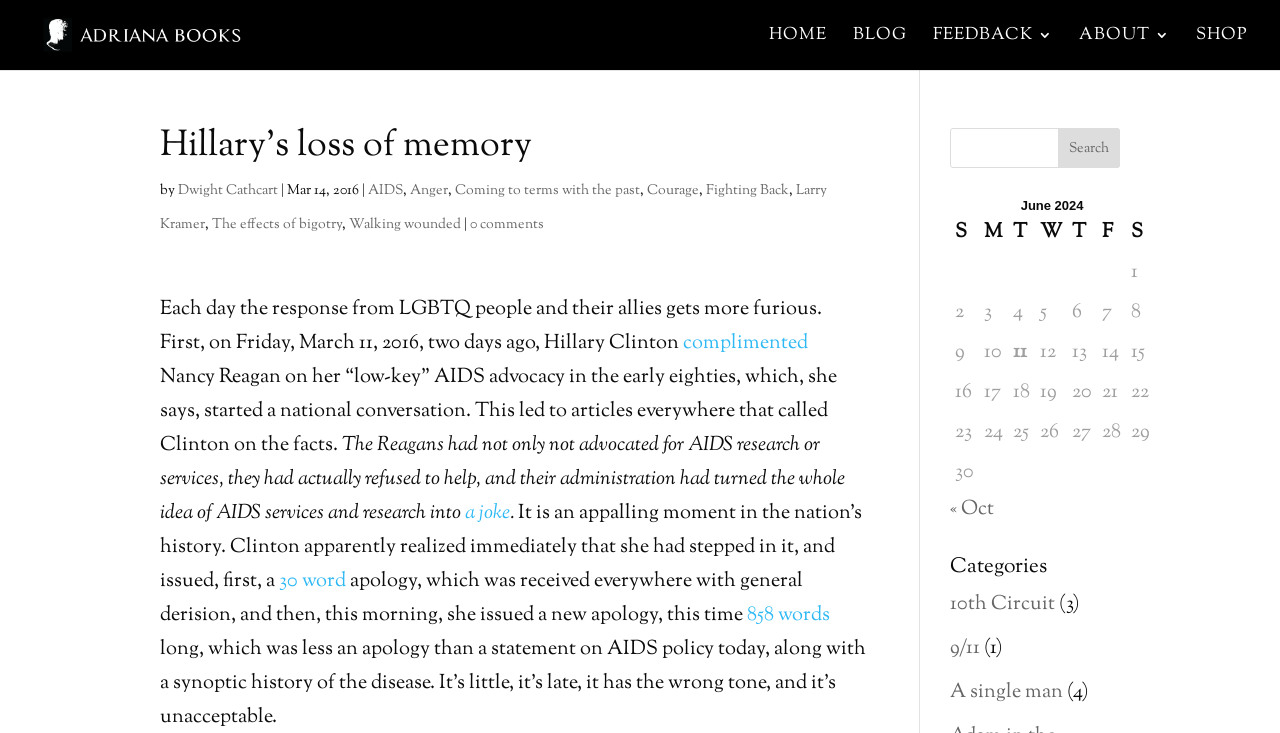Find the bounding box coordinates for the element that must be clicked to complete the instruction: "Click on the HOME link". The coordinates should be four float numbers between 0 and 1, indicated as [left, top, right, bottom].

[0.601, 0.038, 0.646, 0.095]